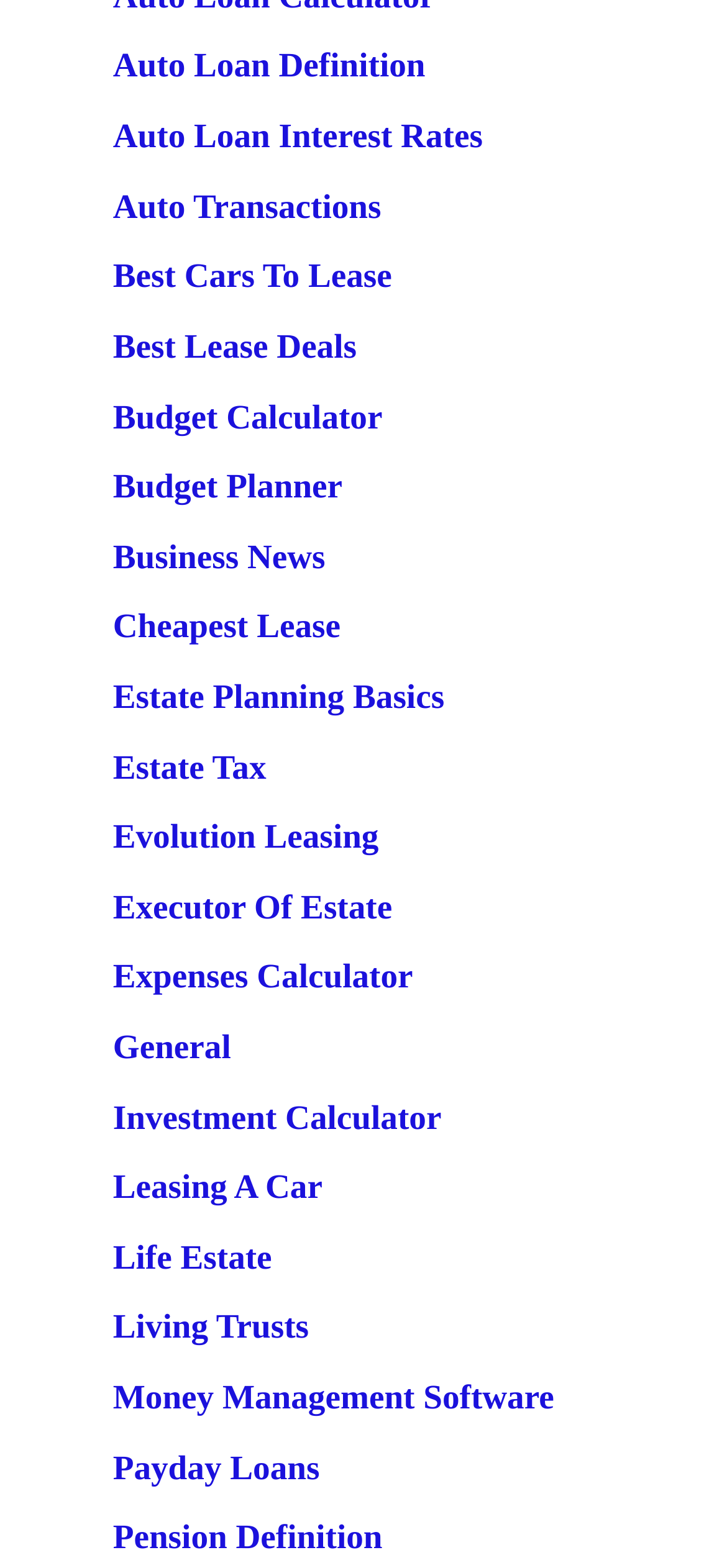Answer in one word or a short phrase: 
What is the last link on the webpage?

Pension Definition